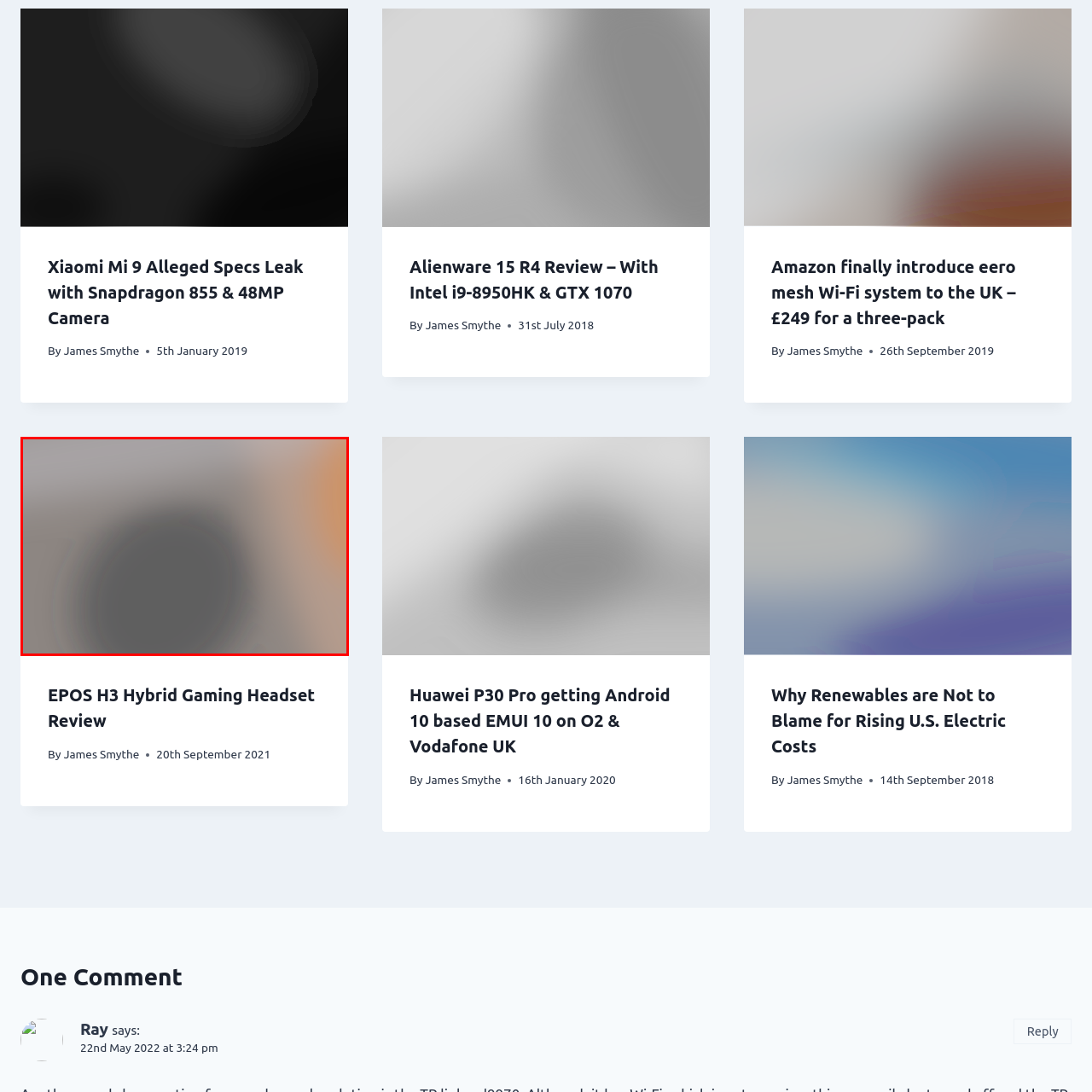What is the primary focus of the article?
Inspect the image inside the red bounding box and answer the question with as much detail as you can.

The caption suggests that the article is a review of the EPOS H3 Hybrid Gaming Headset, which implies that the primary focus of the article is to evaluate and discuss the performance, design, and features of the gaming headset.